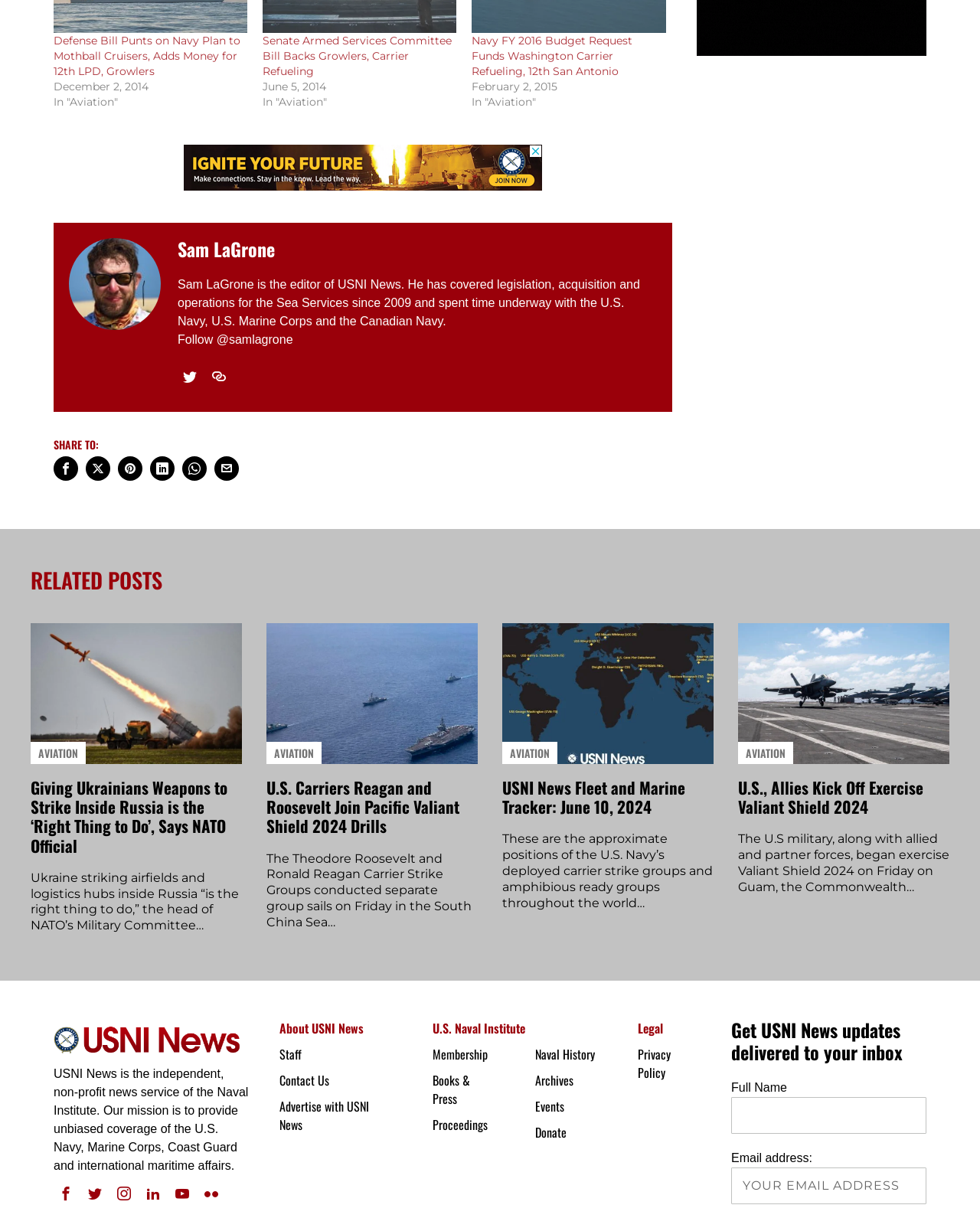Please locate the bounding box coordinates of the element's region that needs to be clicked to follow the instruction: "Read the 'Giving Ukrainians Weapons to Strike Inside Russia is the ‘Right Thing to Do’, Says NATO Official' article". The bounding box coordinates should be provided as four float numbers between 0 and 1, i.e., [left, top, right, bottom].

[0.031, 0.639, 0.247, 0.702]